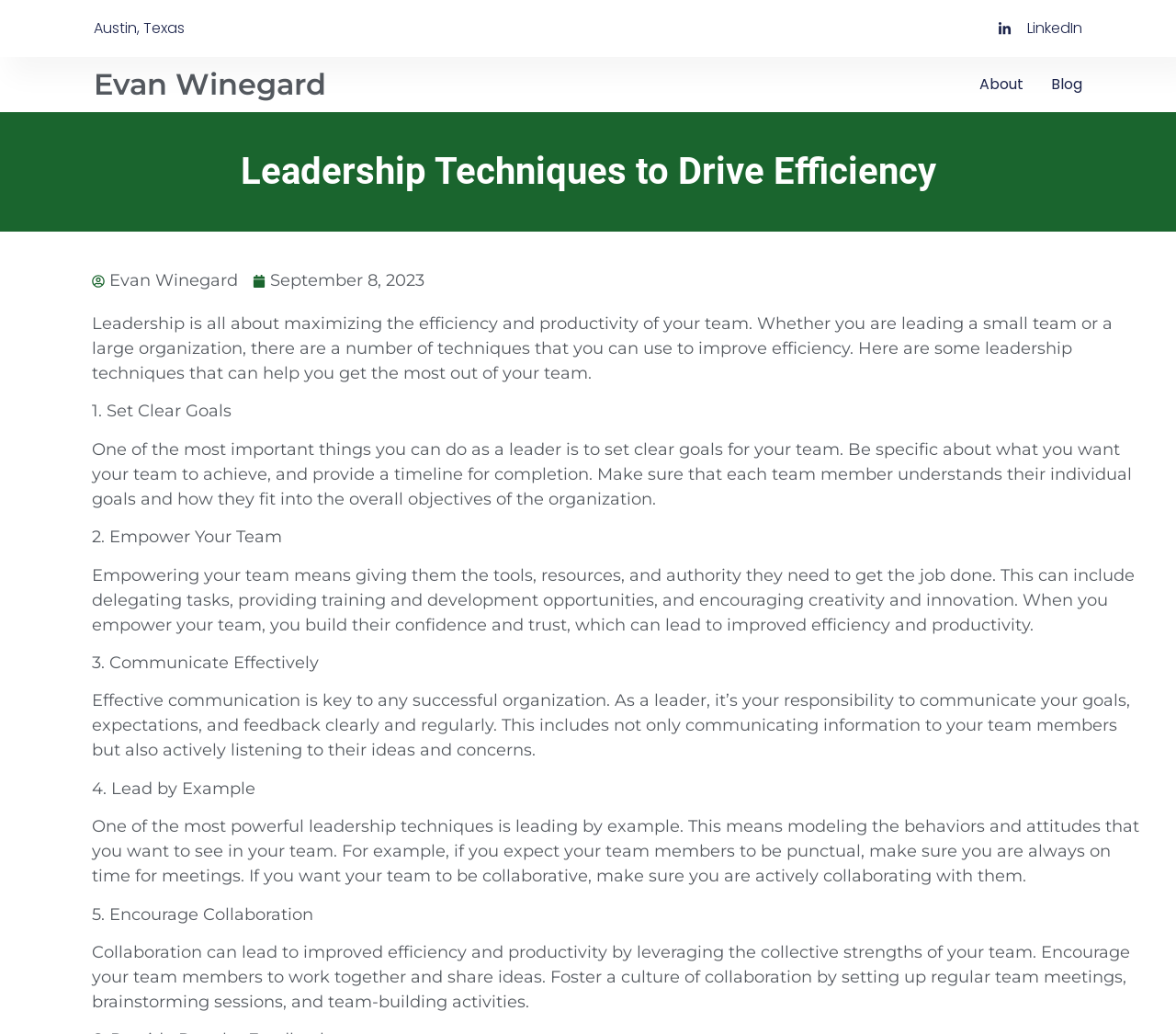Give a concise answer using one word or a phrase to the following question:
What is the purpose of setting clear goals in leadership?

To achieve specific objectives